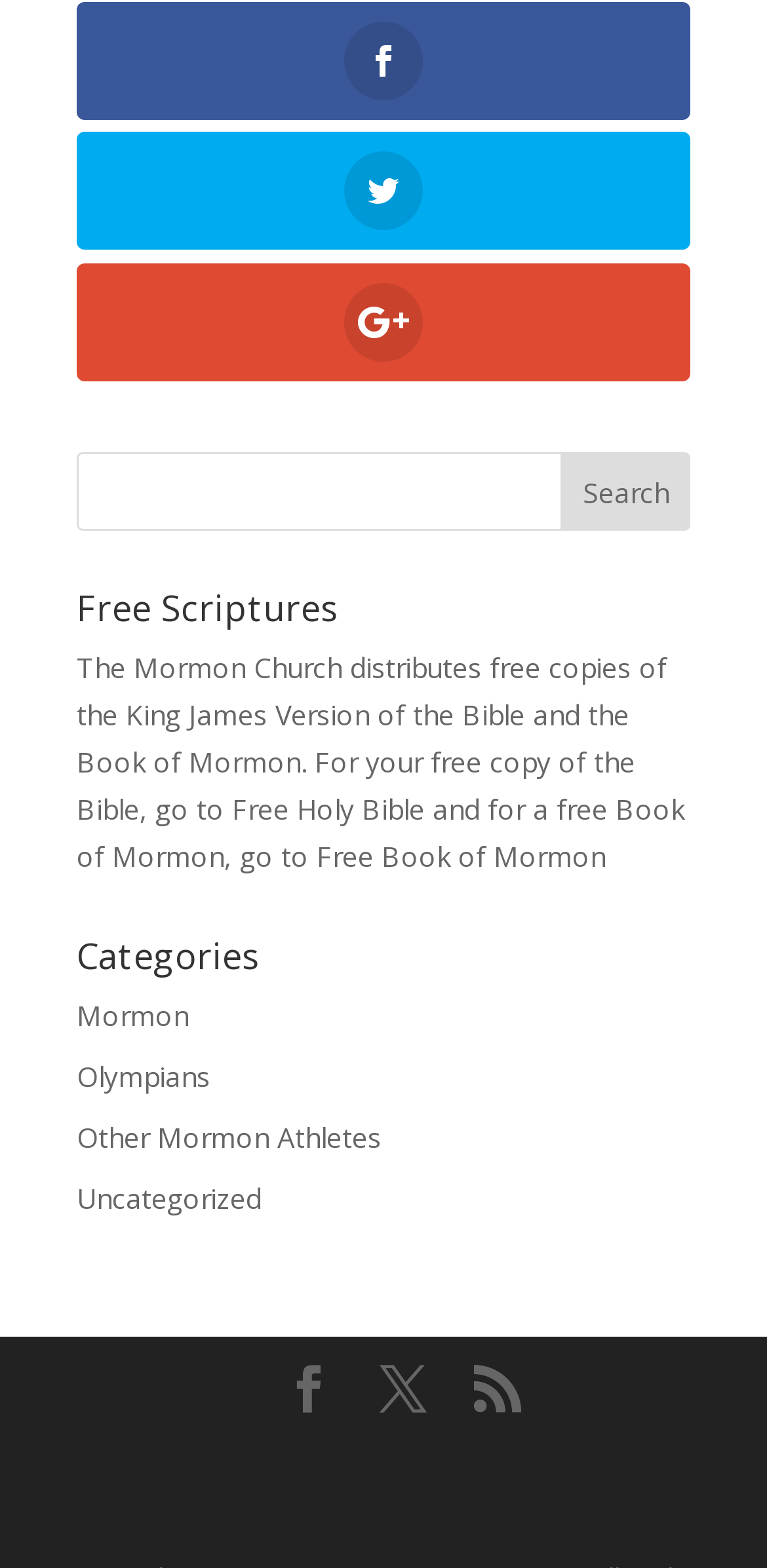What is the name of the book that can be obtained for free?
Please analyze the image and answer the question with as much detail as possible.

The webpage mentions that the Mormon Church distributes free copies of the King James Version of the Bible and the Book of Mormon. Therefore, the answer is Book of Mormon.